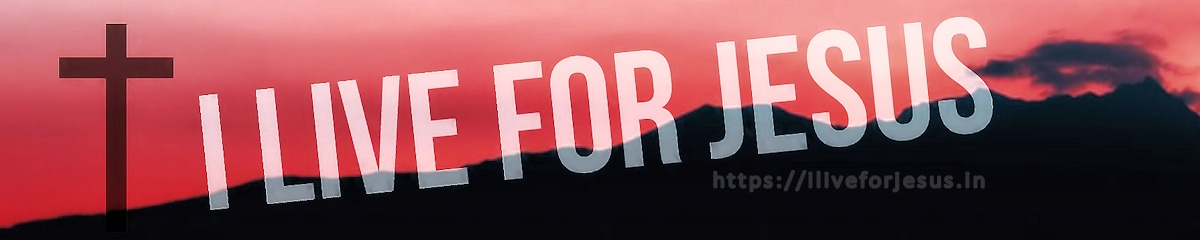Provide a thorough and detailed caption for the image.

The image features a striking graphic banner titled "I LIVE FOR JESUS," prominently displayed against a dramatic backdrop of a reddish sky at dusk, suggesting a sense of hope and spirituality. To the left, a bold silhouette of a cross reinforces the religious theme, while the text itself is rendered in a modern, dynamic font that conveys passion and dedication. The bottom right corner includes the website link "https://iliveforjesus.in," encouraging viewers to explore further. This banner encapsulates a message of faith and commitment to Jesus, making it a central visual element for the associated content.